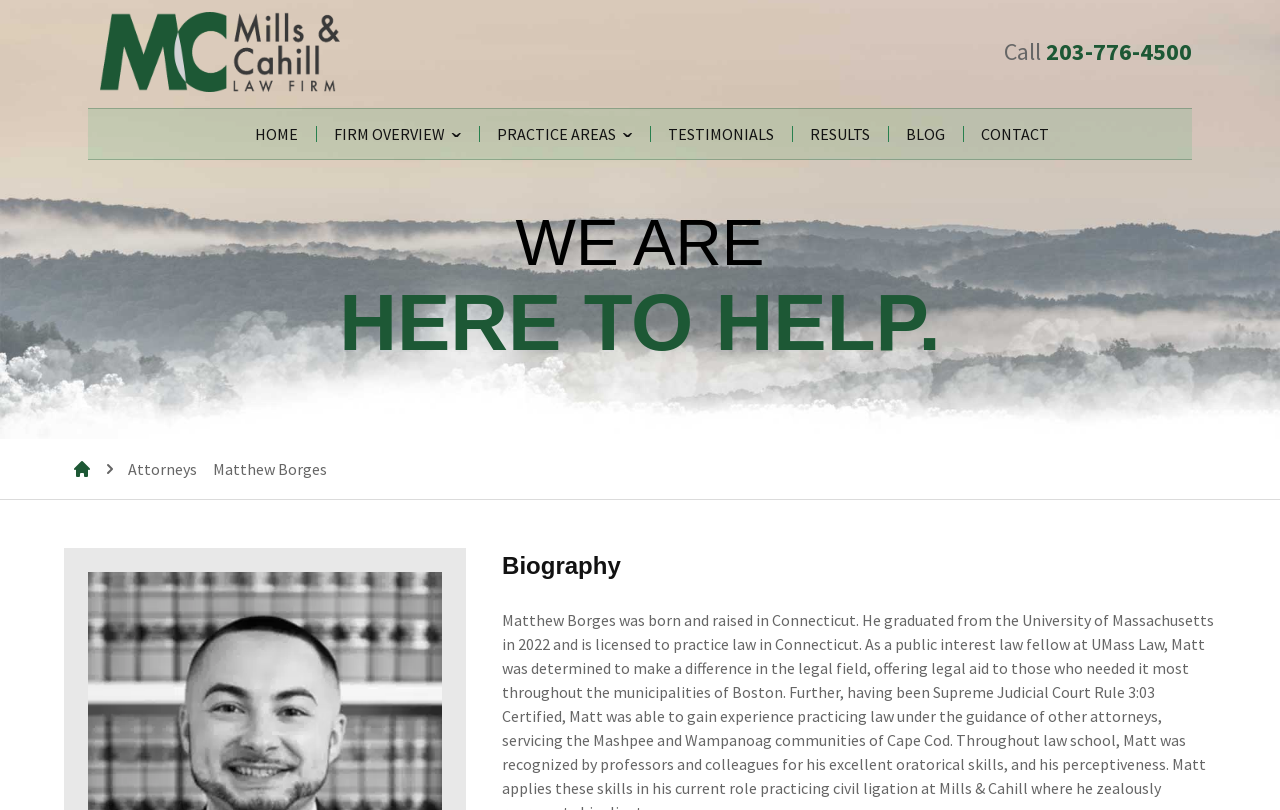Please locate the bounding box coordinates for the element that should be clicked to achieve the following instruction: "Go to the 'ATTORNEYS' page". Ensure the coordinates are given as four float numbers between 0 and 1, i.e., [left, top, right, bottom].

[0.251, 0.214, 0.37, 0.258]